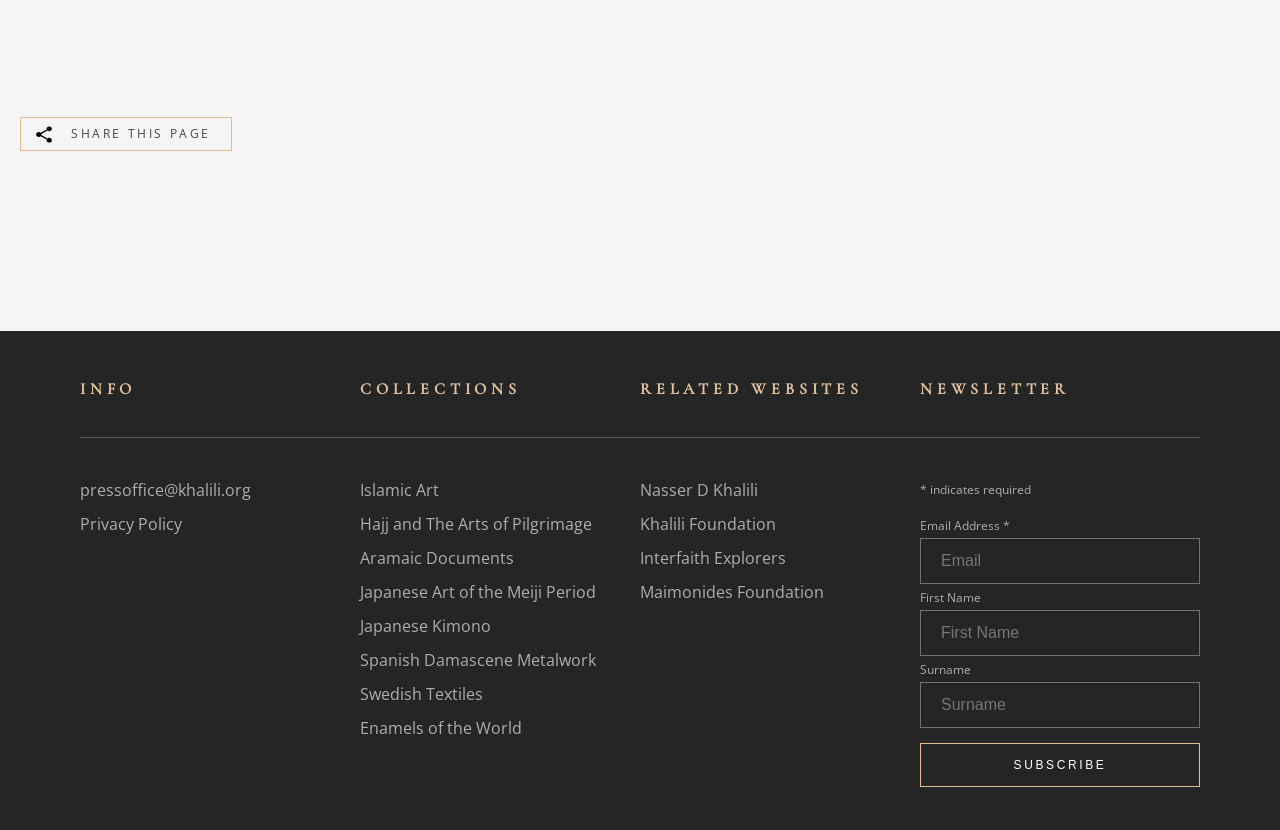Please determine the bounding box coordinates of the clickable area required to carry out the following instruction: "Read the Privacy Policy". The coordinates must be four float numbers between 0 and 1, represented as [left, top, right, bottom].

[0.062, 0.617, 0.281, 0.646]